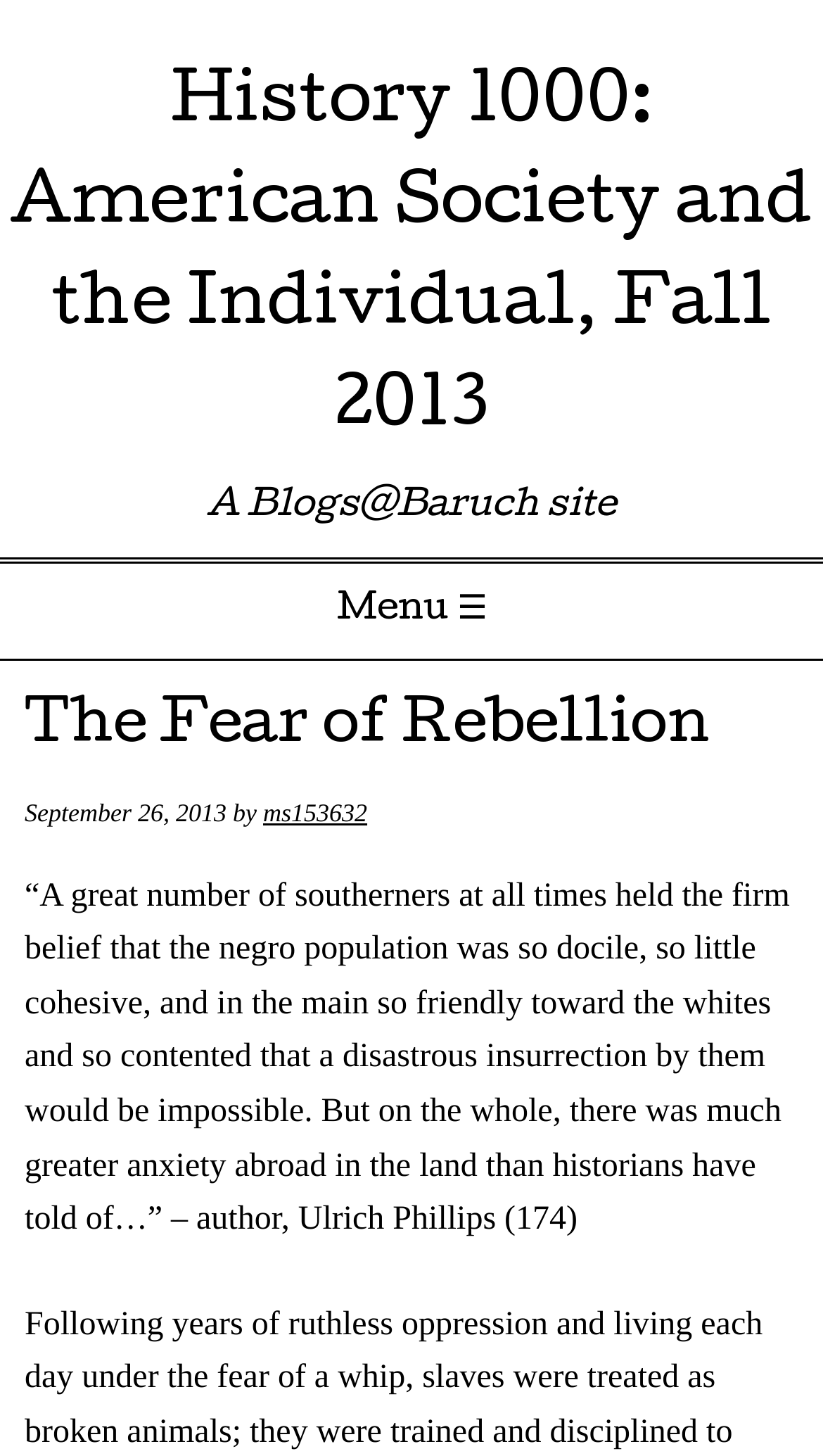Identify and provide the bounding box coordinates of the UI element described: "ms153632". The coordinates should be formatted as [left, top, right, bottom], with each number being a float between 0 and 1.

[0.32, 0.549, 0.446, 0.569]